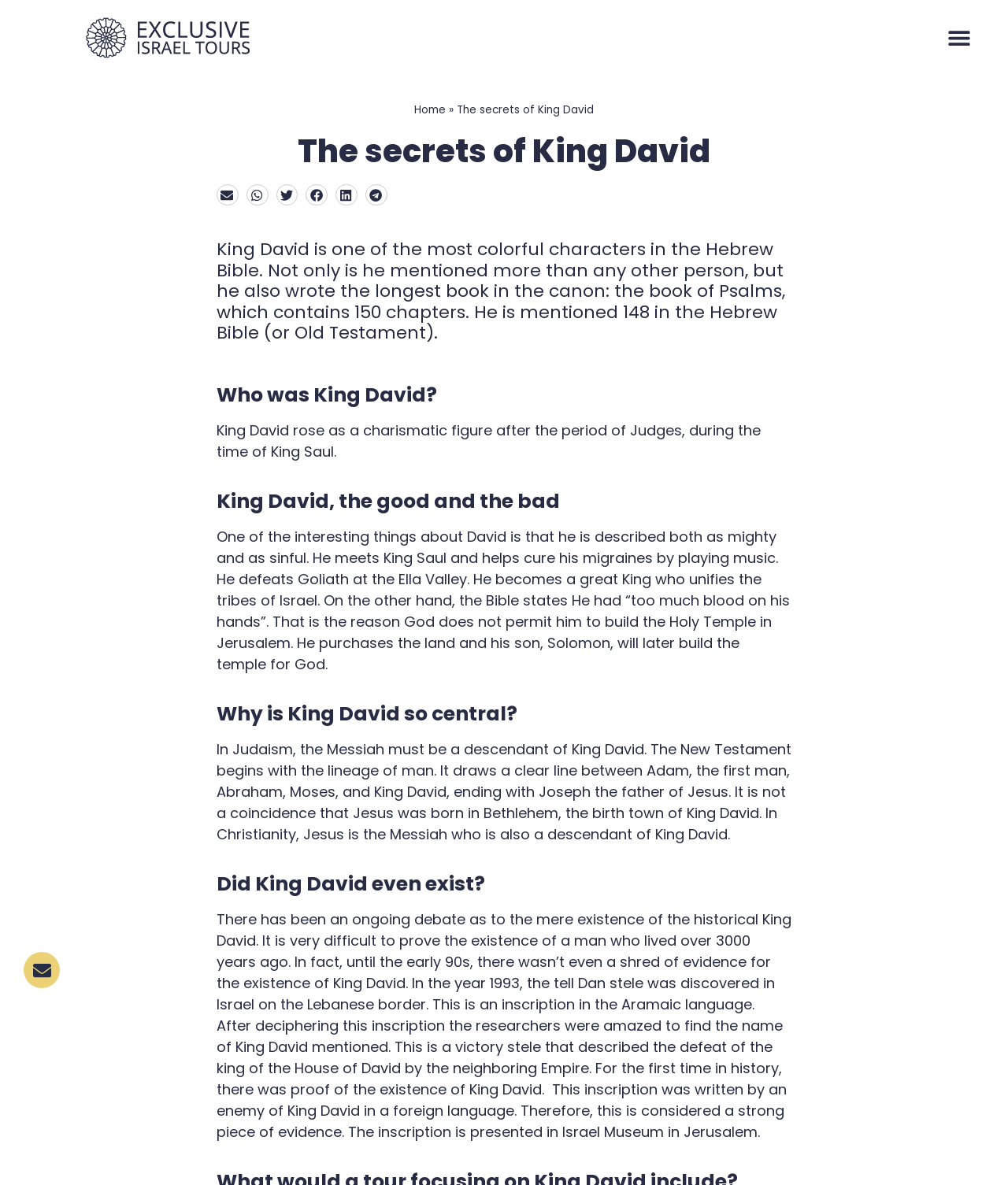Who wrote the book of Psalms?
Give a thorough and detailed response to the question.

According to the webpage, King David is mentioned as the writer of the book of Psalms, which contains 150 chapters. This information is provided in the section 'King David is one of the most colorful characters in the Hebrew Bible.'